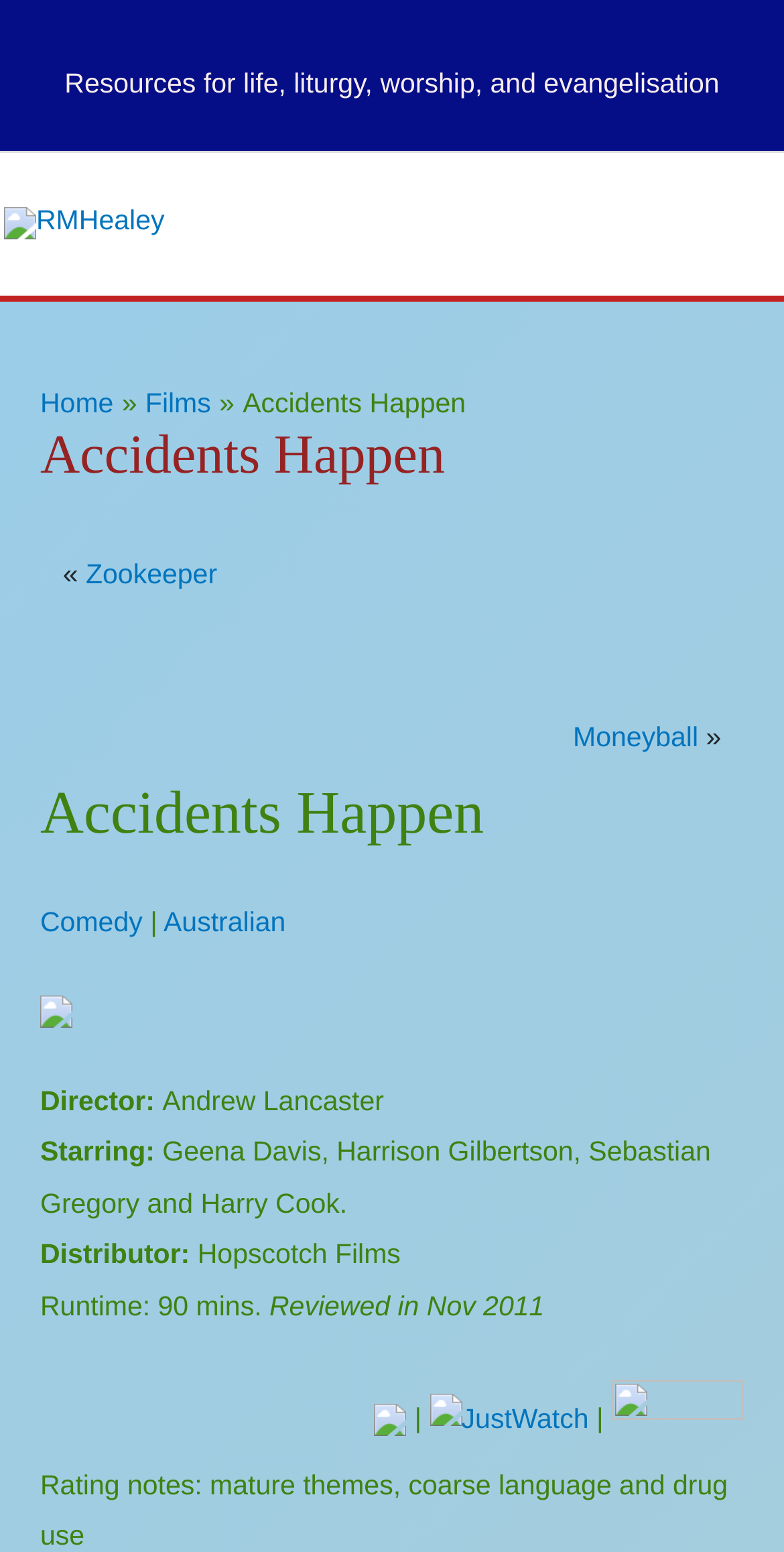Please identify the bounding box coordinates of the clickable area that will fulfill the following instruction: "Check the 'Comedy' link". The coordinates should be in the format of four float numbers between 0 and 1, i.e., [left, top, right, bottom].

[0.051, 0.584, 0.182, 0.603]